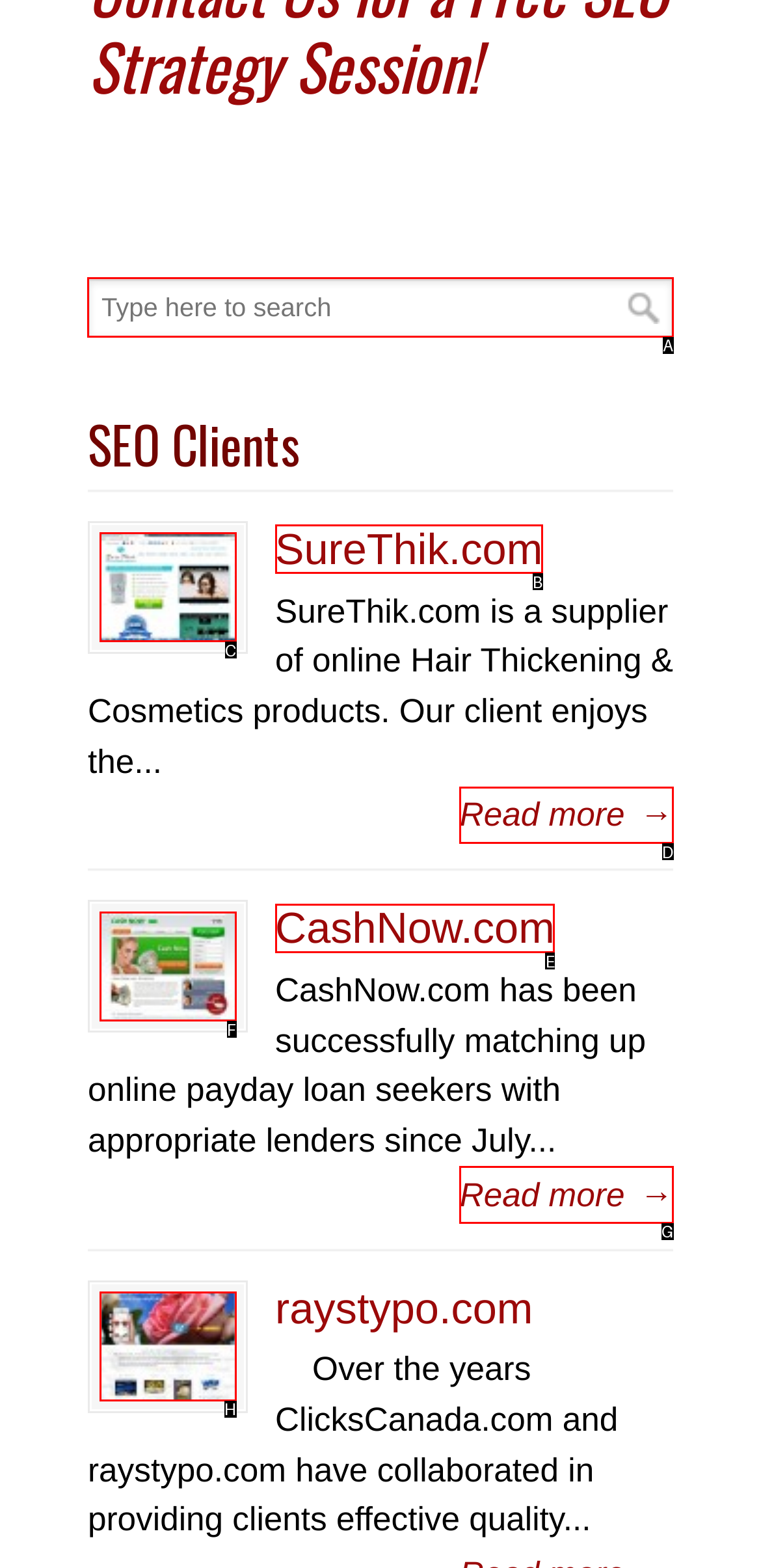Please indicate which option's letter corresponds to the task: search for something by examining the highlighted elements in the screenshot.

A